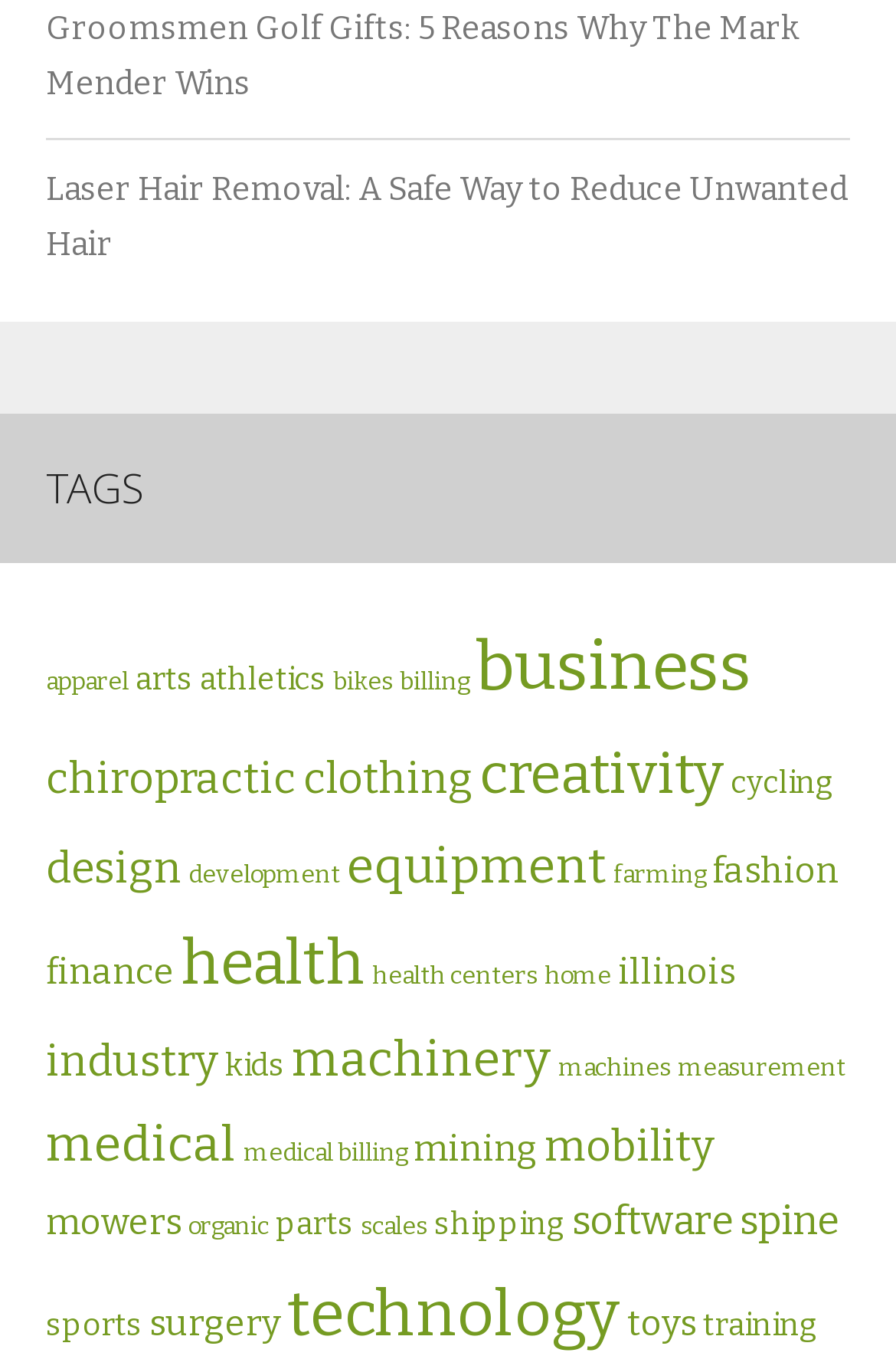Provide the bounding box coordinates of the HTML element described by the text: "machines".

[0.623, 0.768, 0.749, 0.79]